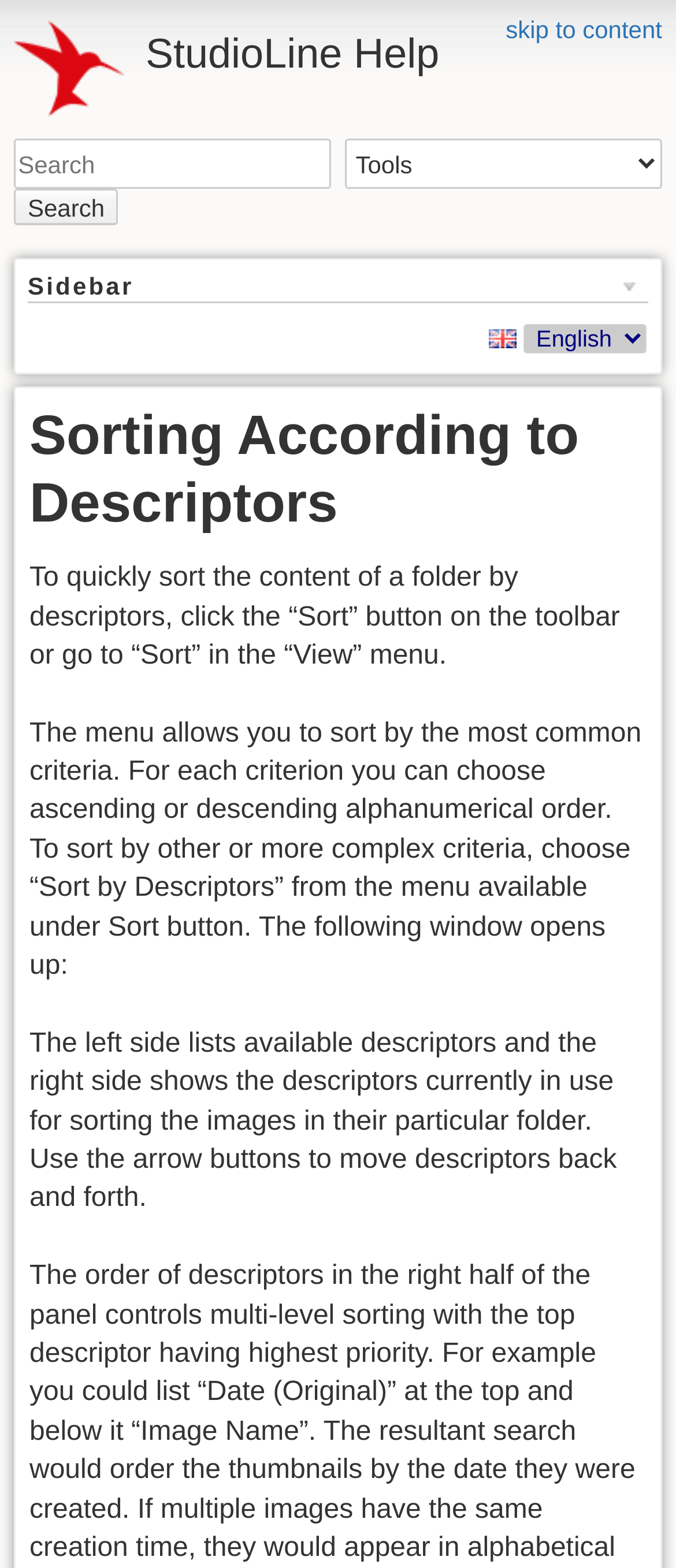Locate the UI element described by parent_node: Search name="q" placeholder="Search" title="[F]" and provide its bounding box coordinates. Use the format (top-left x, top-left y, bottom-right x, bottom-right y) with all values as floating point numbers between 0 and 1.

[0.021, 0.088, 0.49, 0.121]